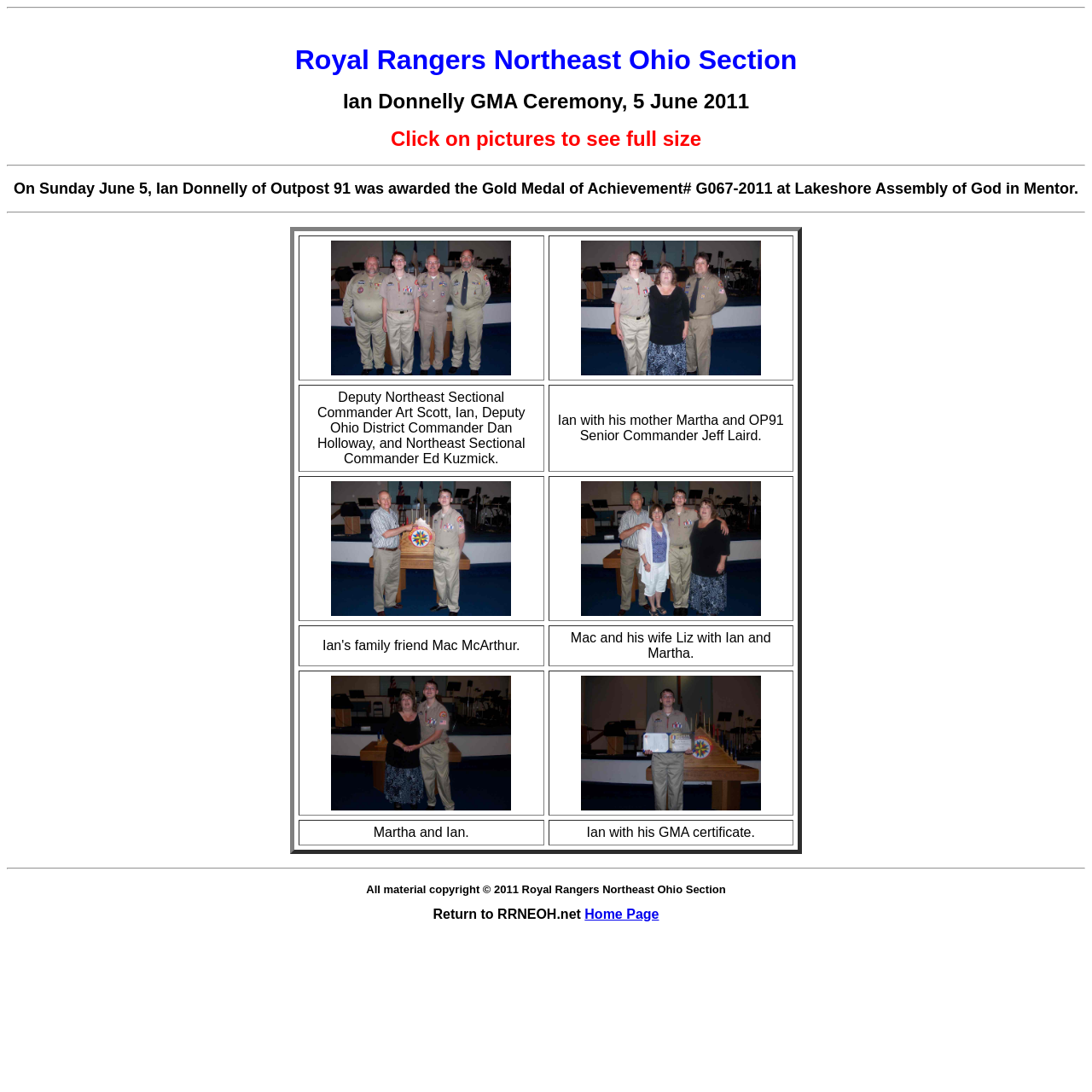Using the element description Home Page, predict the bounding box coordinates for the UI element. Provide the coordinates in (top-left x, top-left y, bottom-right x, bottom-right y) format with values ranging from 0 to 1.

[0.535, 0.83, 0.603, 0.844]